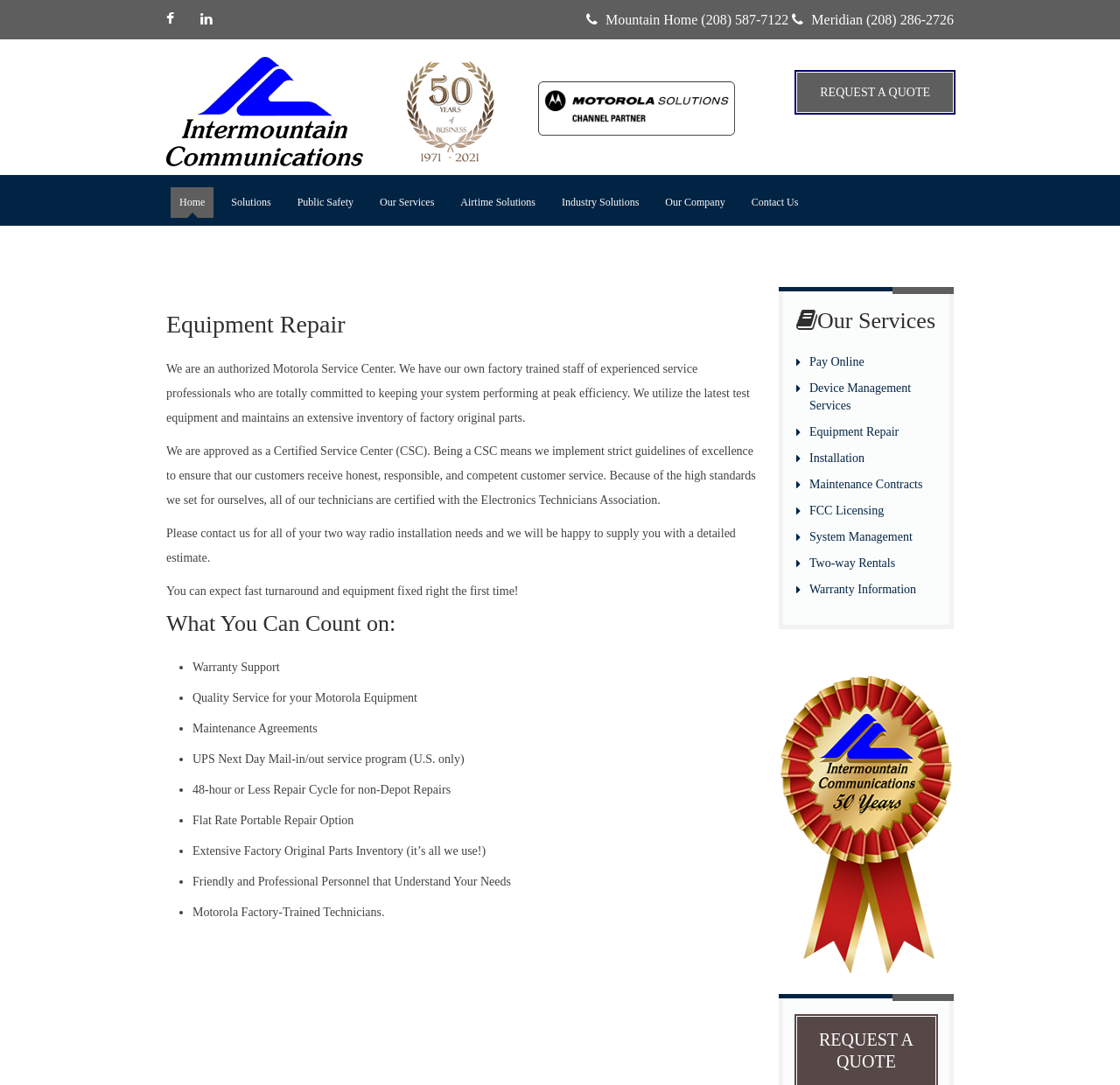Identify the bounding box coordinates for the region to click in order to carry out this instruction: "Click the Equipment Repair link". Provide the coordinates using four float numbers between 0 and 1, formatted as [left, top, right, bottom].

[0.723, 0.39, 0.836, 0.406]